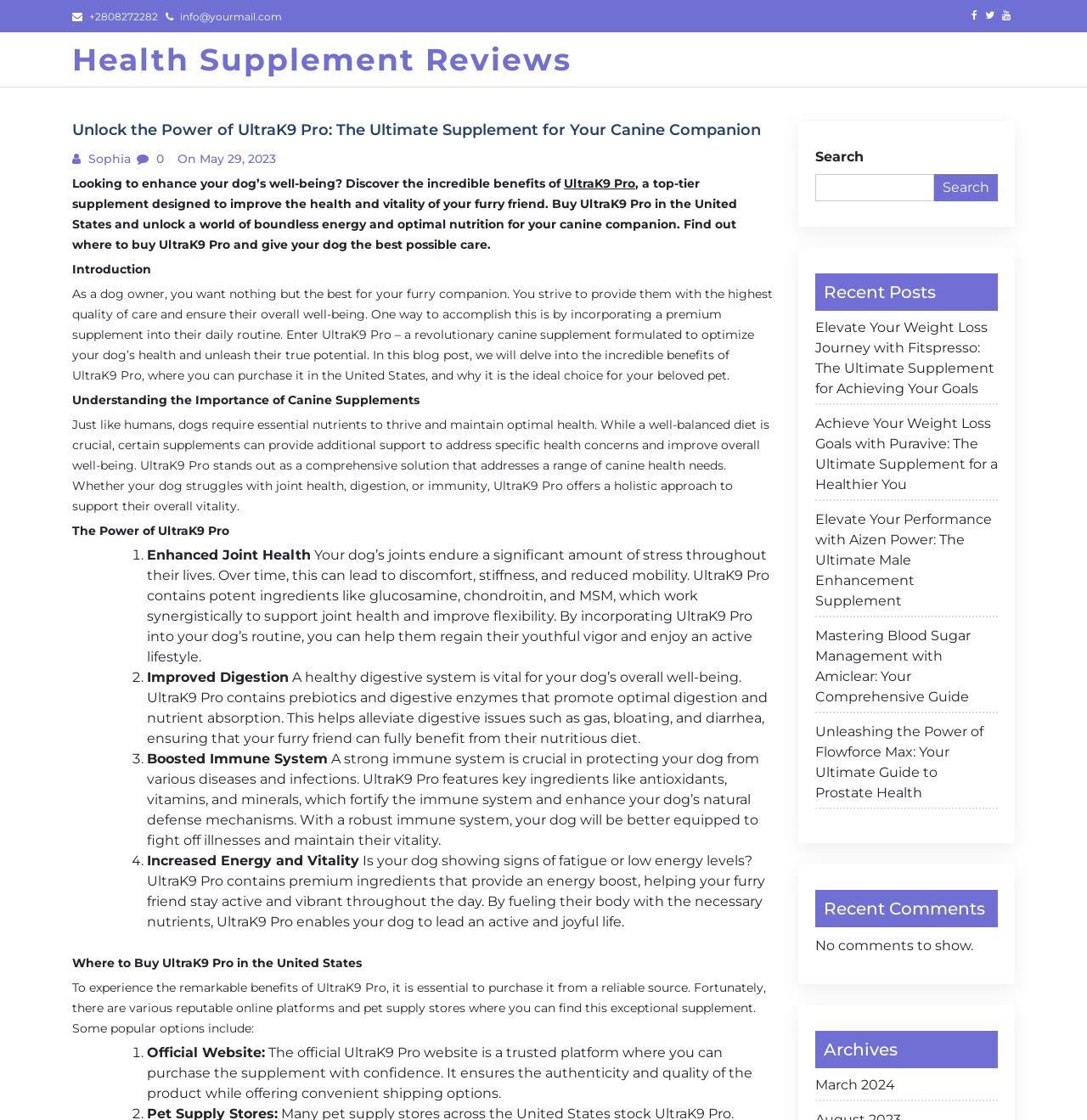Determine the bounding box coordinates of the section to be clicked to follow the instruction: "Search for something". The coordinates should be given as four float numbers between 0 and 1, formatted as [left, top, right, bottom].

[0.75, 0.155, 0.859, 0.18]